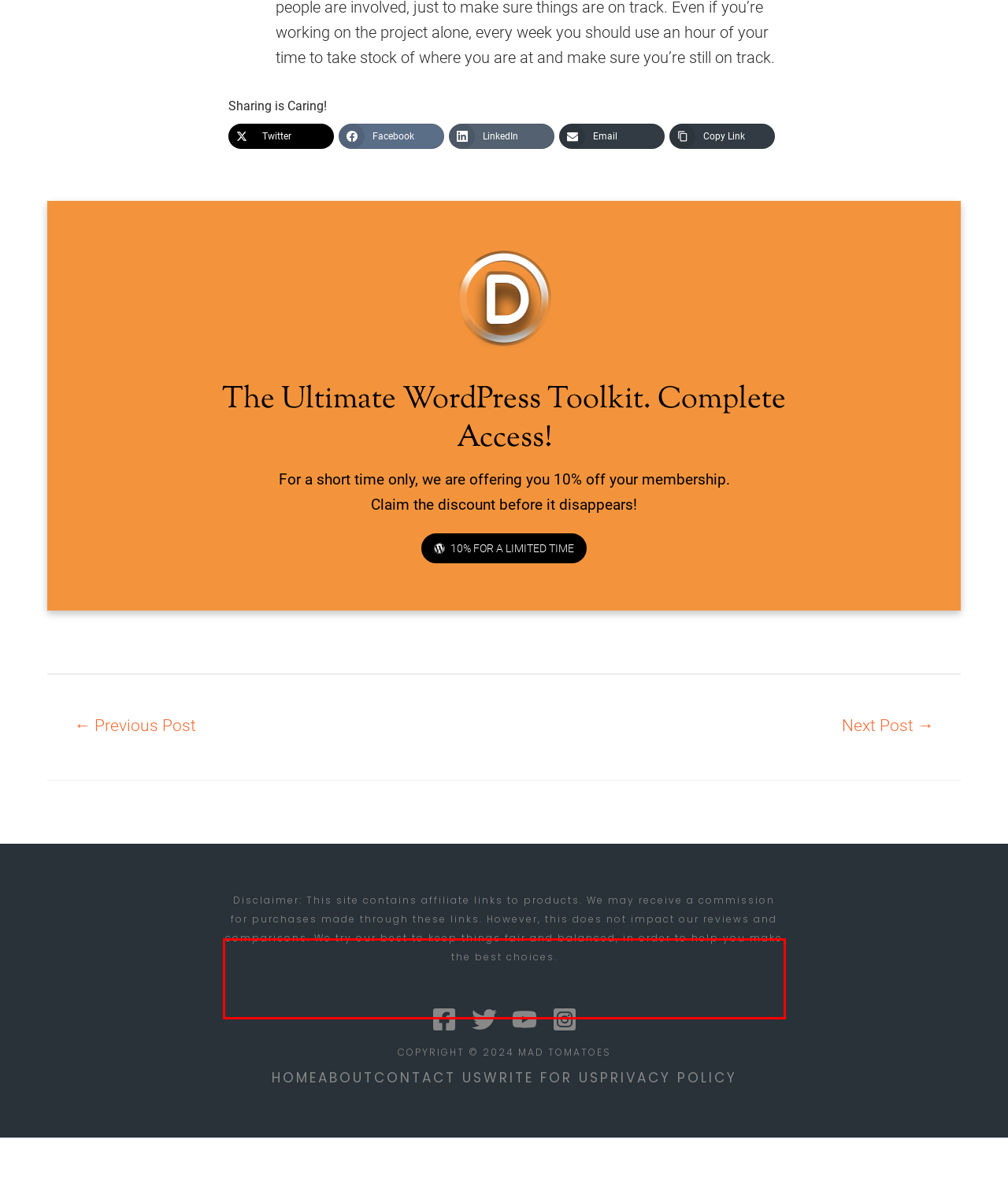Using the provided screenshot, read and generate the text content within the red-bordered area.

Disclaimer: This site contains affiliate links to products. We may receive a commission for purchases made through these links. However, this does not impact our reviews and comparisons. We try our best to keep things fair and balanced, in order to help you make the best choices.